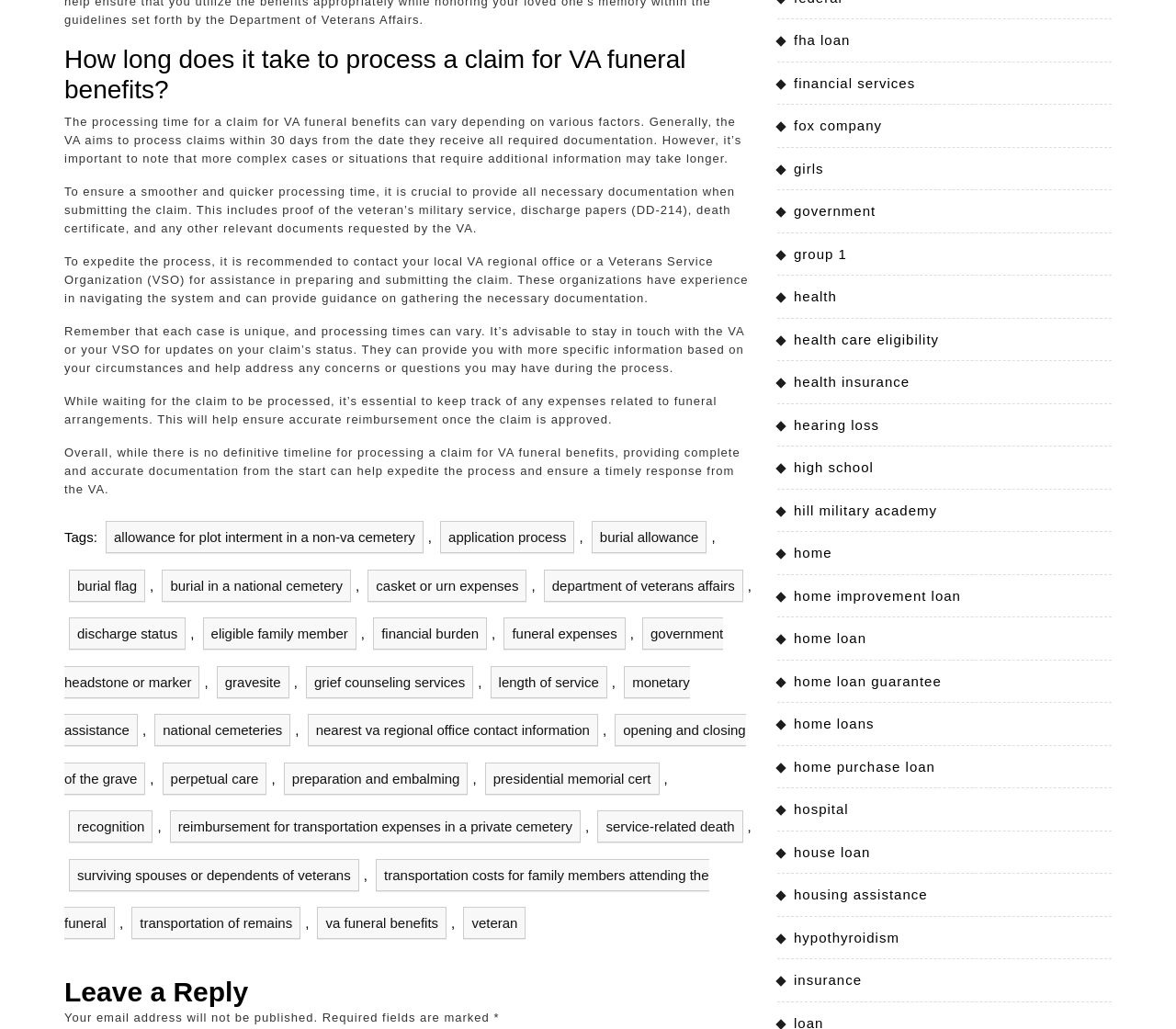Locate the bounding box coordinates of the element you need to click to accomplish the task described by this instruction: "Click on 'va funeral benefits'".

[0.27, 0.881, 0.38, 0.913]